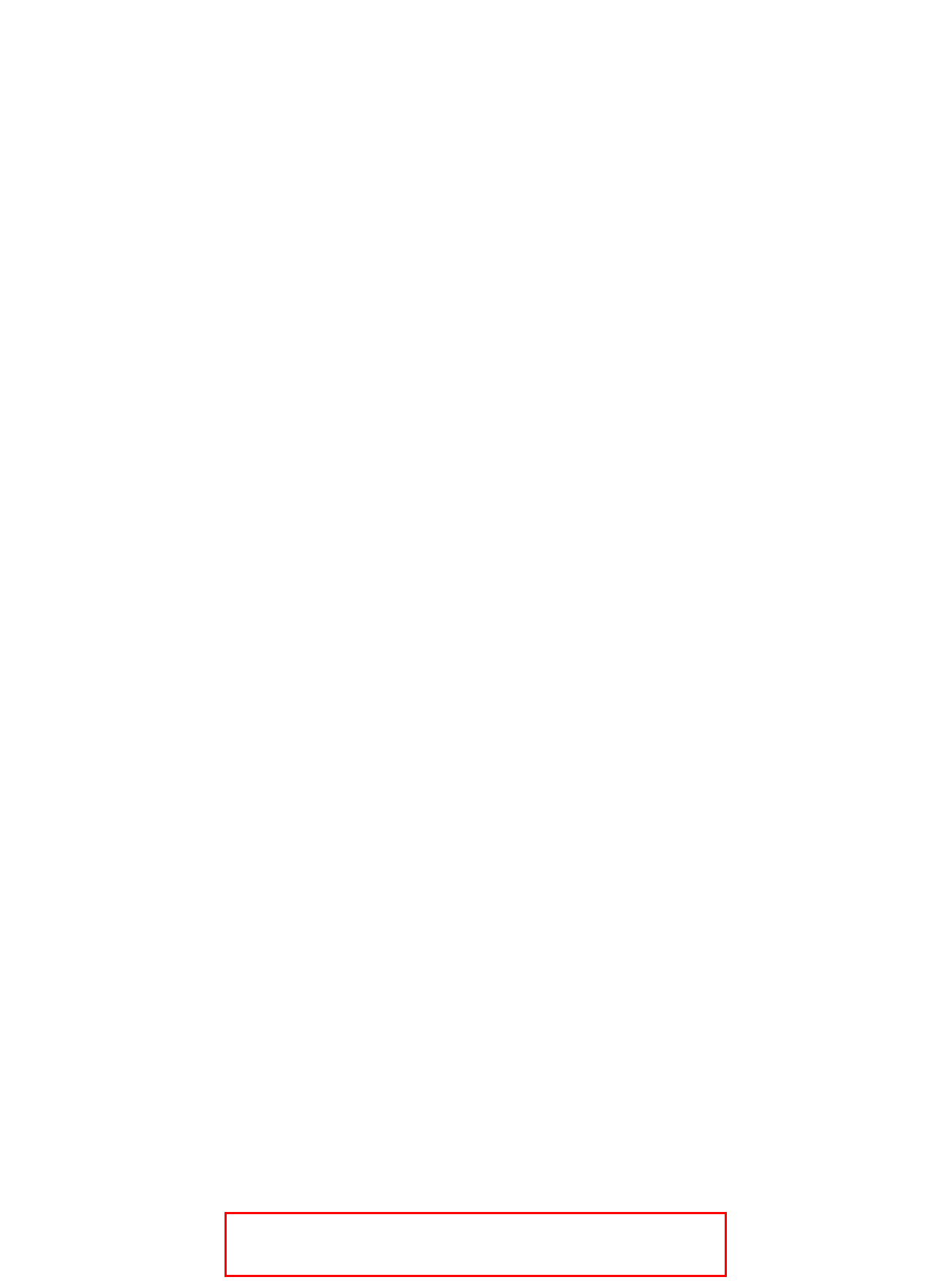Your task is to recognize and extract the text content from the UI element enclosed in the red bounding box on the webpage screenshot.

Once again, this should not be considered a final solution but can certainly improve the performance of your existing CGI code without too much modification.